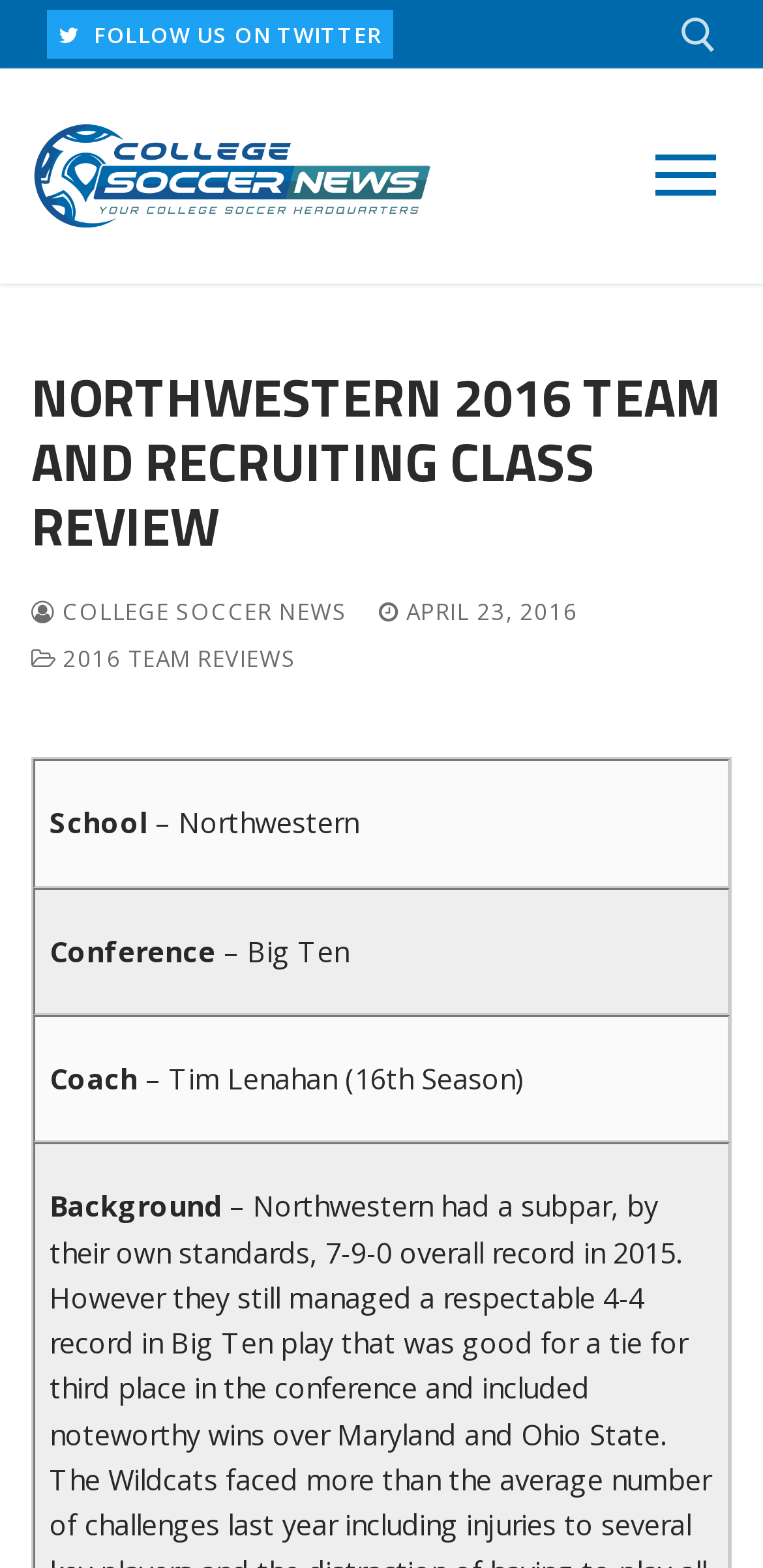What is the name of the school being reviewed?
Please provide a single word or phrase as your answer based on the image.

Northwestern